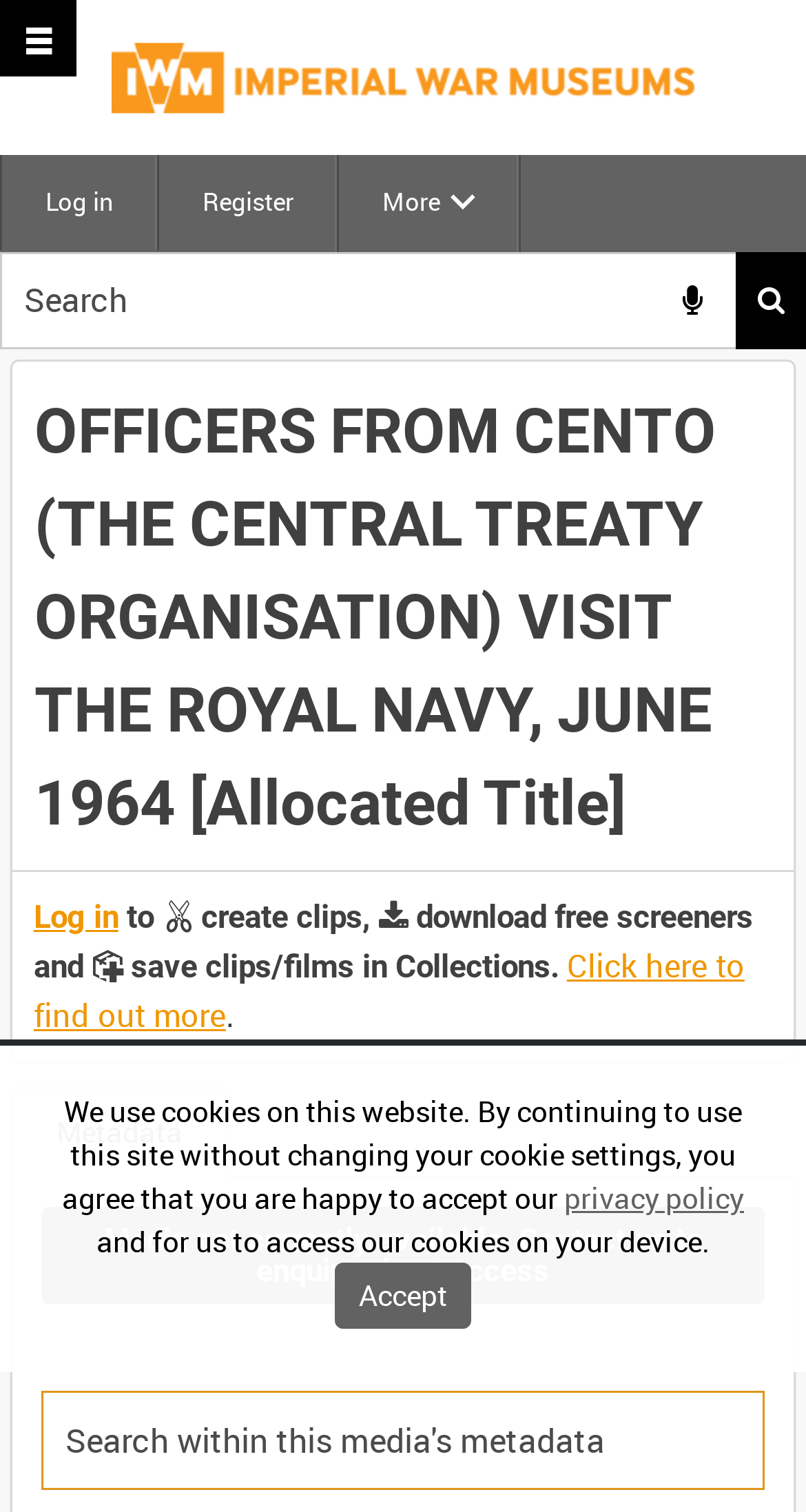How many links are there in the top navigation bar?
Please provide a single word or phrase as the answer based on the screenshot.

4